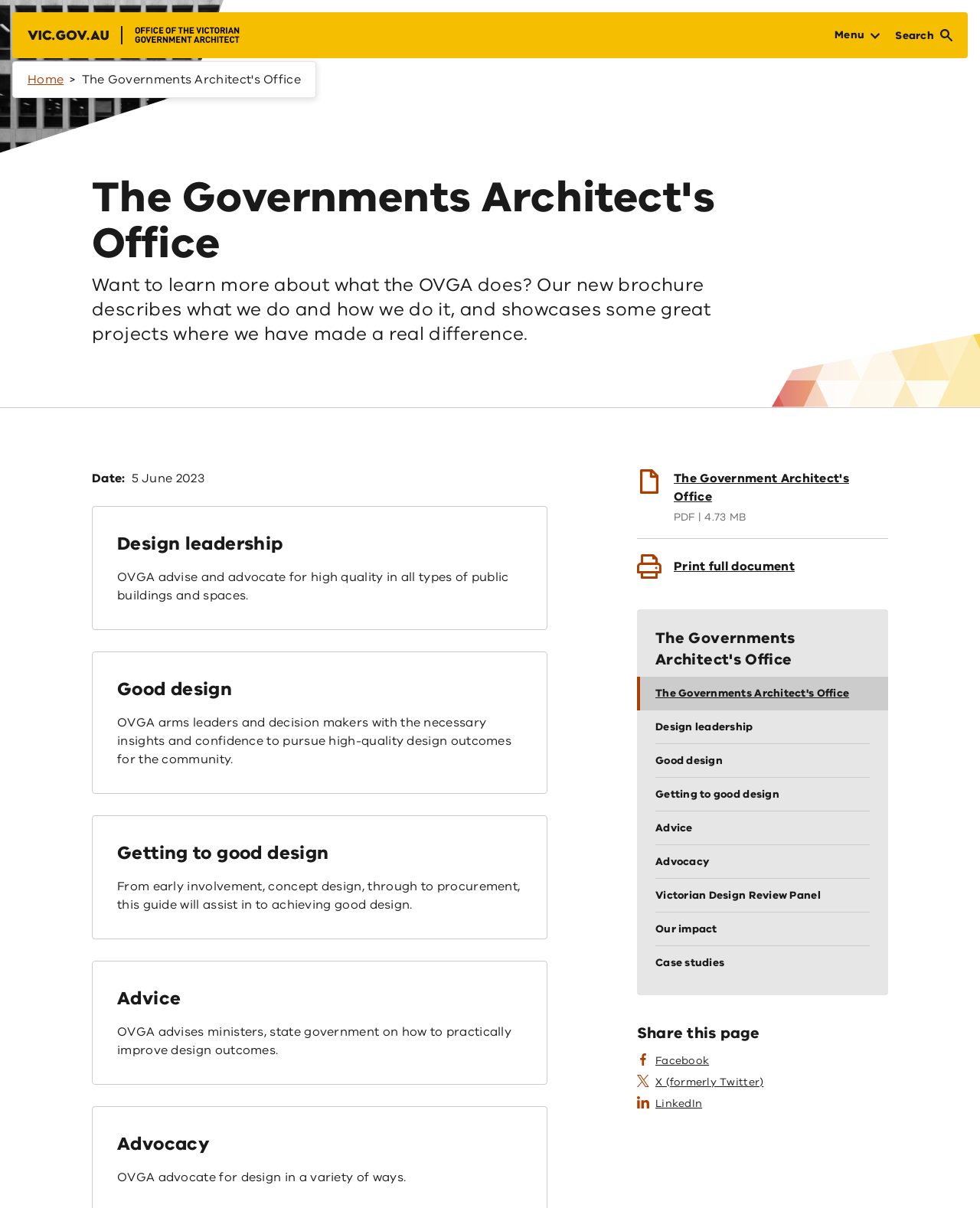Identify the bounding box coordinates of the clickable region to carry out the given instruction: "Share this page on Facebook".

[0.65, 0.872, 0.724, 0.884]